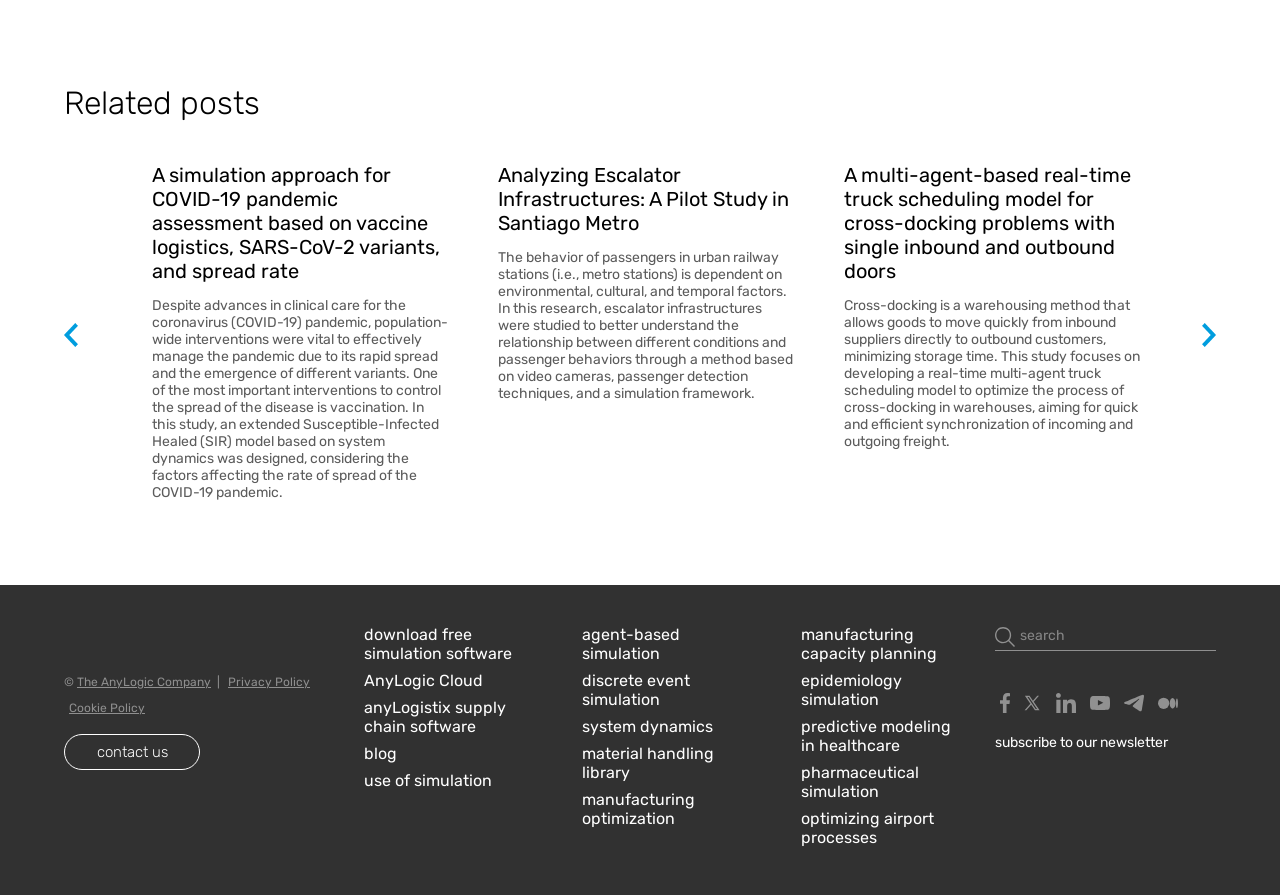Can you show the bounding box coordinates of the region to click on to complete the task described in the instruction: "visit the AnyLogic Company website"?

[0.06, 0.754, 0.165, 0.769]